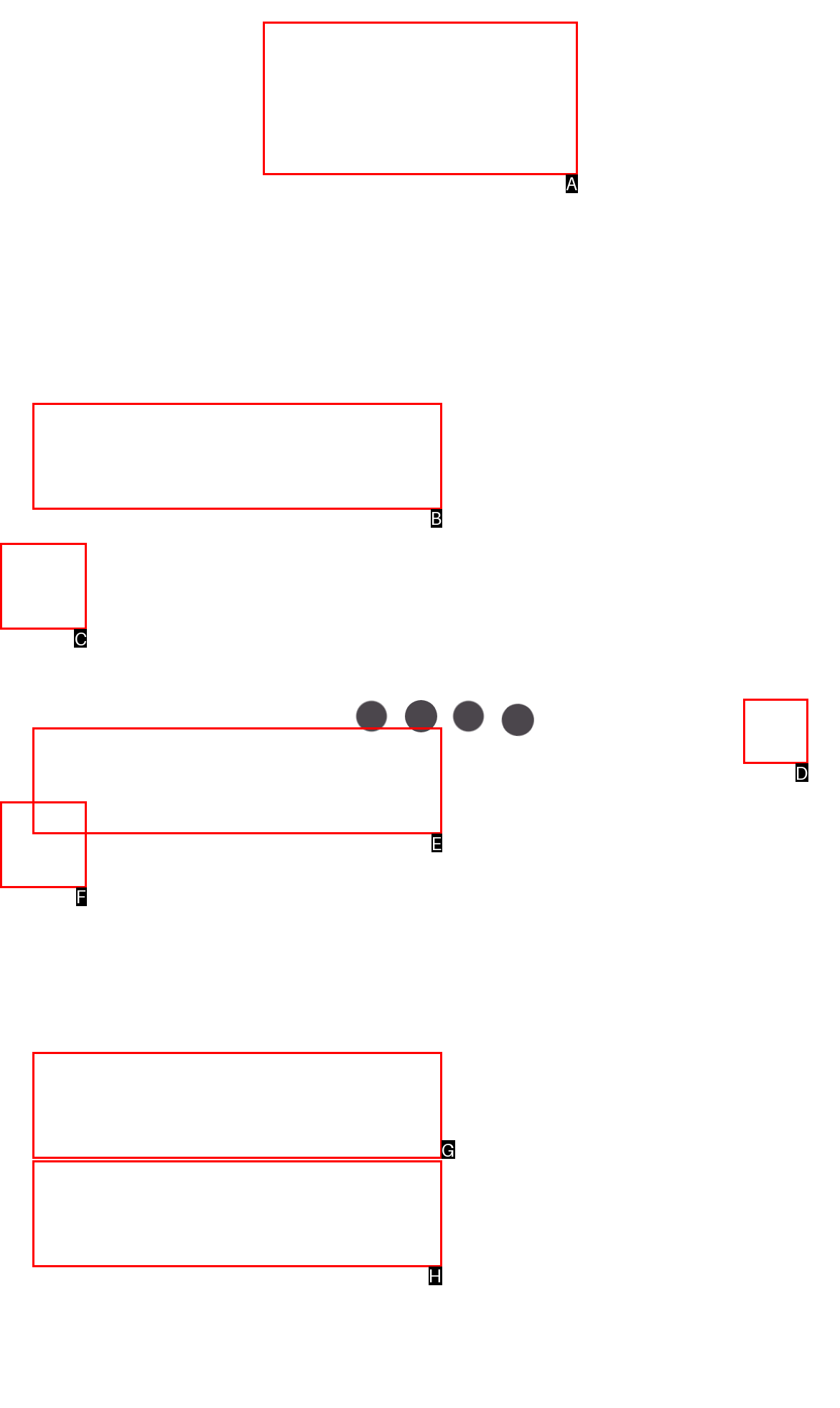For the task: Click on the Facebook link, specify the letter of the option that should be clicked. Answer with the letter only.

C